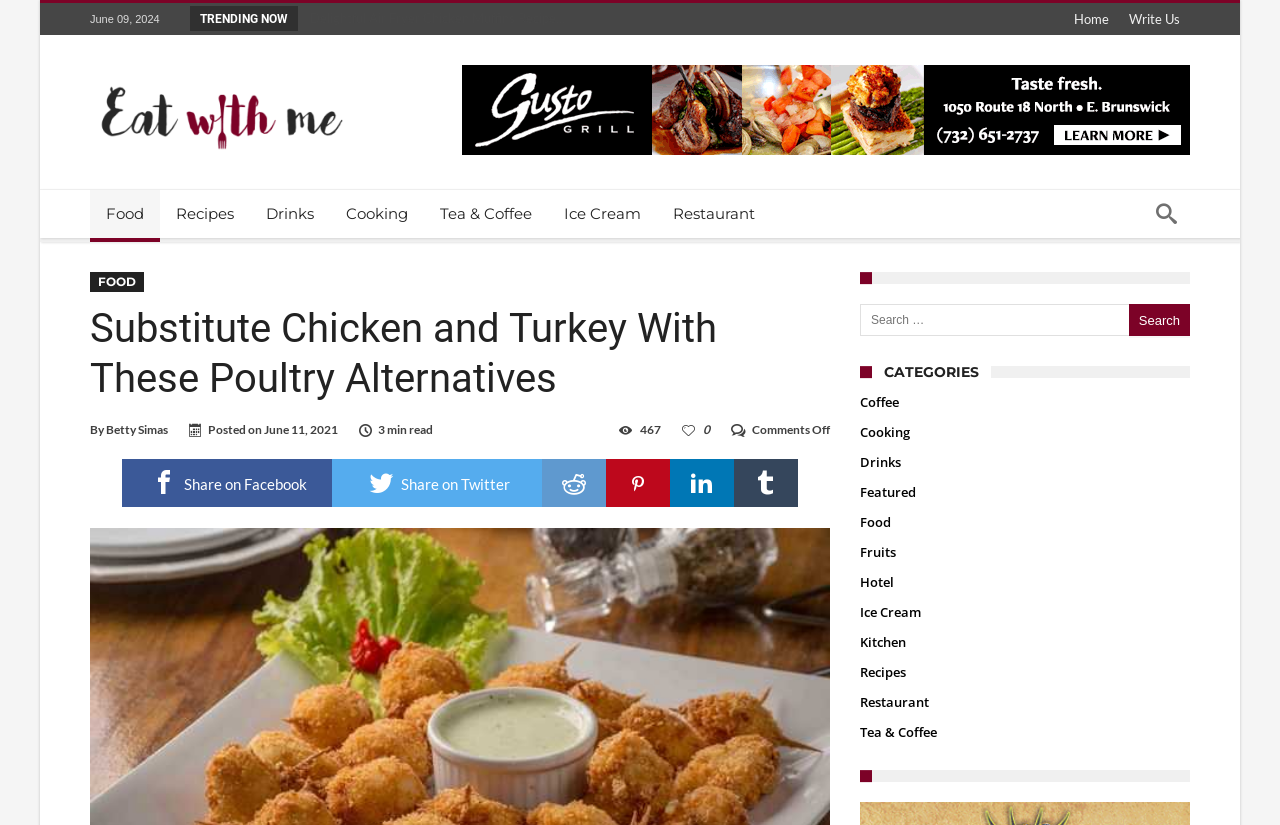Please provide the bounding box coordinates for the element that needs to be clicked to perform the following instruction: "Search for something". The coordinates should be given as four float numbers between 0 and 1, i.e., [left, top, right, bottom].

[0.672, 0.368, 0.93, 0.407]